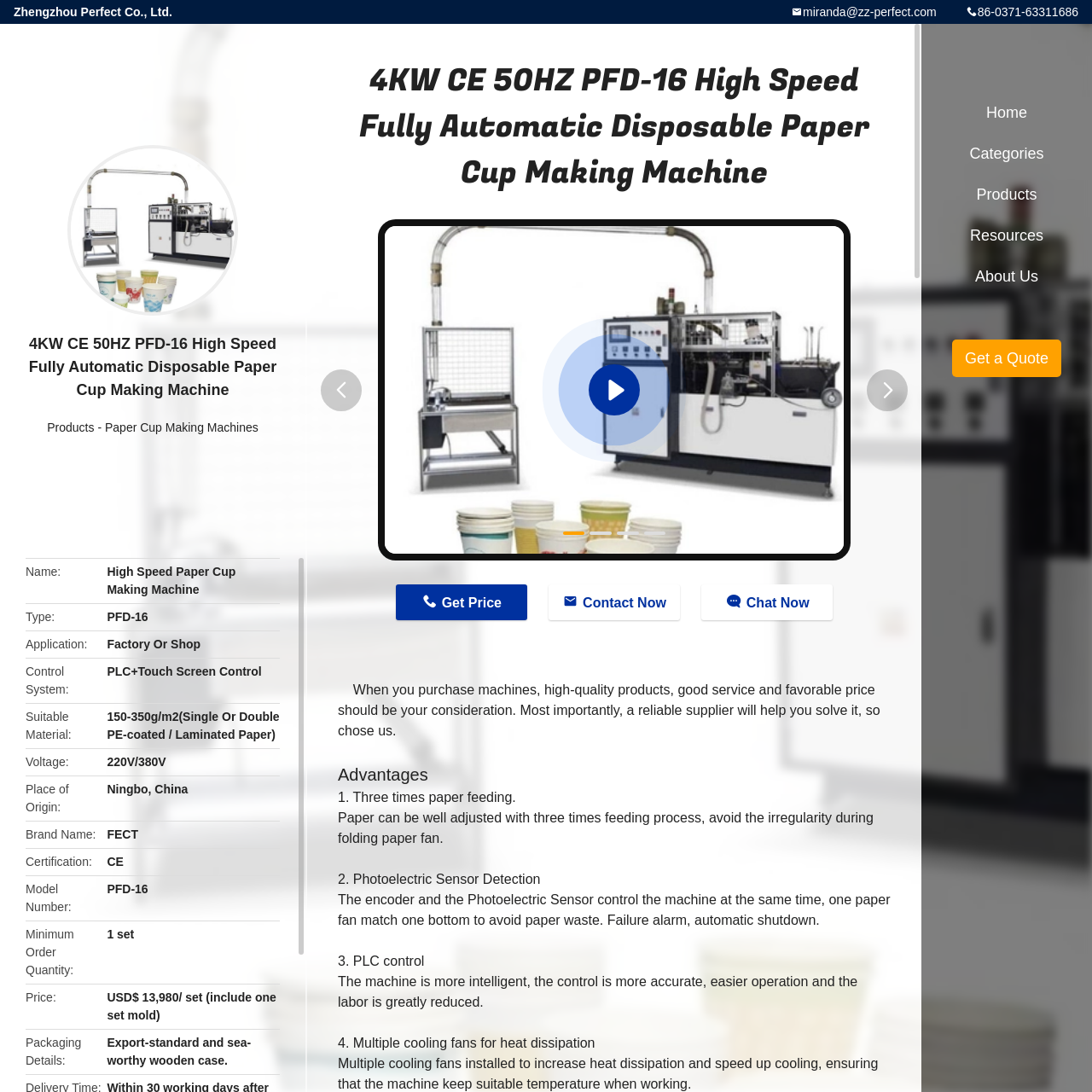Please identify the bounding box coordinates of the area that needs to be clicked to follow this instruction: "Get a quote".

[0.872, 0.311, 0.972, 0.345]